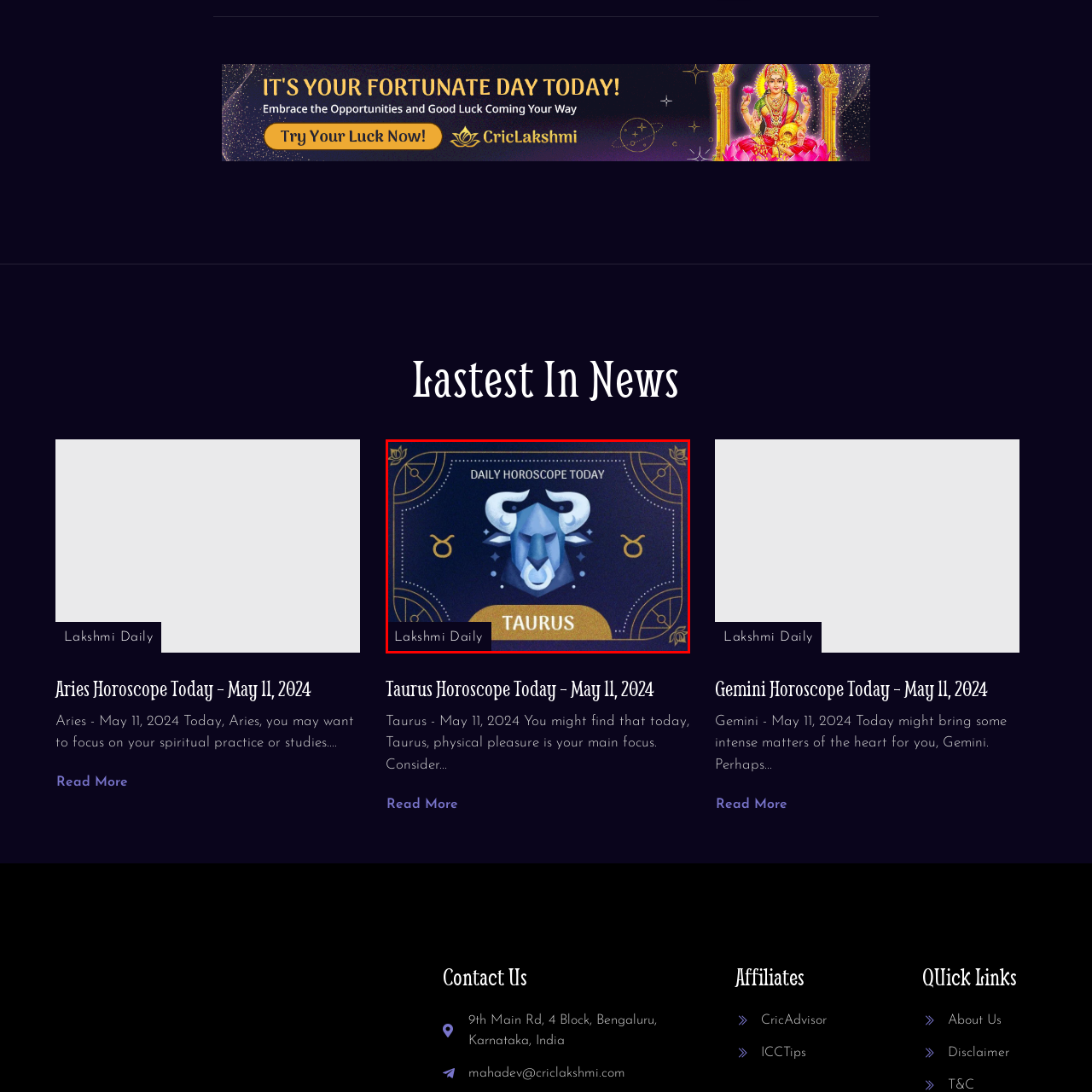What is the font color of the word 'TAURUS'?
Look closely at the area highlighted by the red bounding box and give a detailed response to the question.

The question asks about the font color of the word 'TAURUS' in the image. According to the caption, the word 'TAURUS' is displayed in a bold, golden font at the bottom of the image, which indicates that the font color is golden.